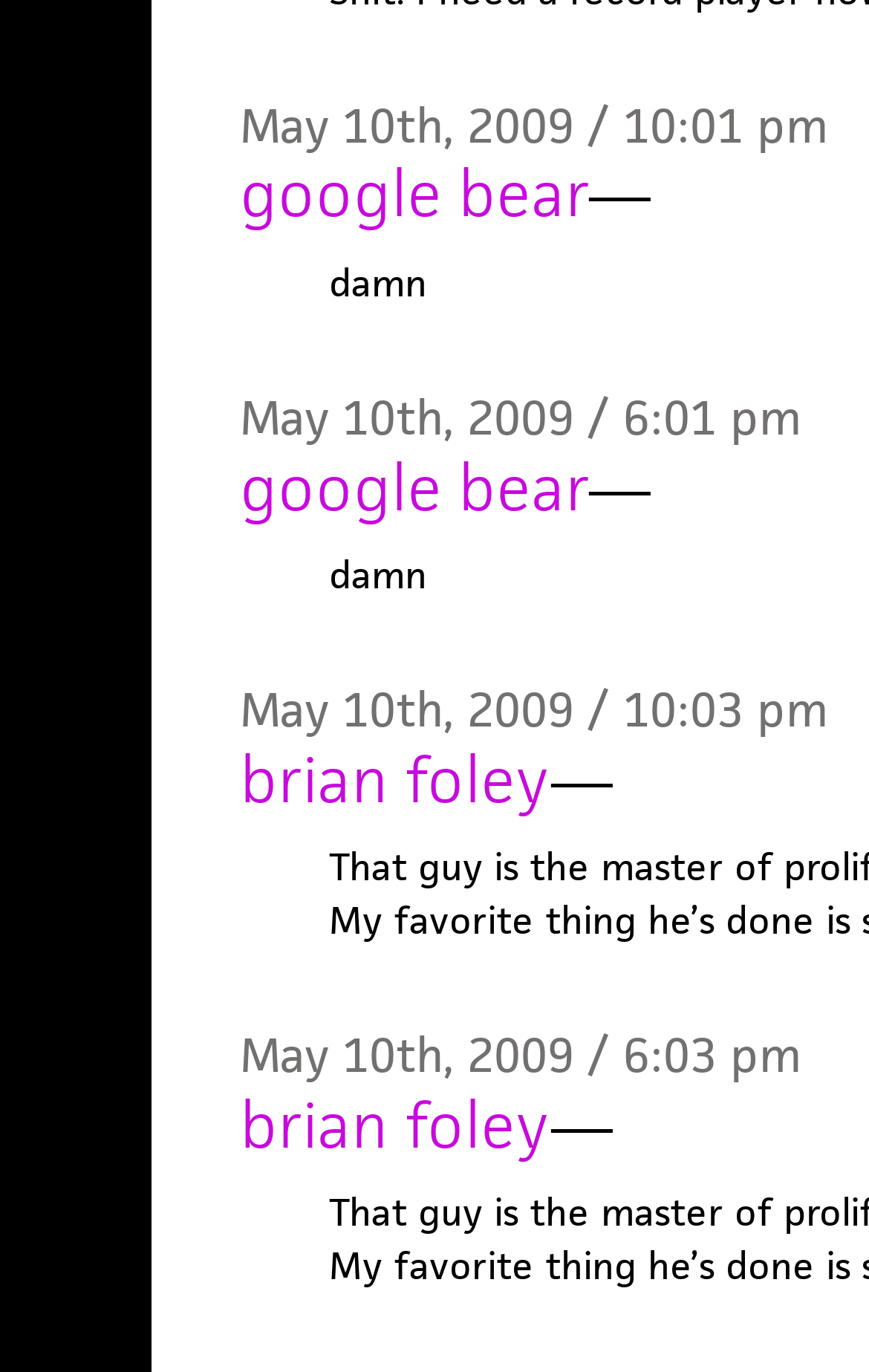Please respond to the question with a concise word or phrase:
How many dashes are on the webpage?

4